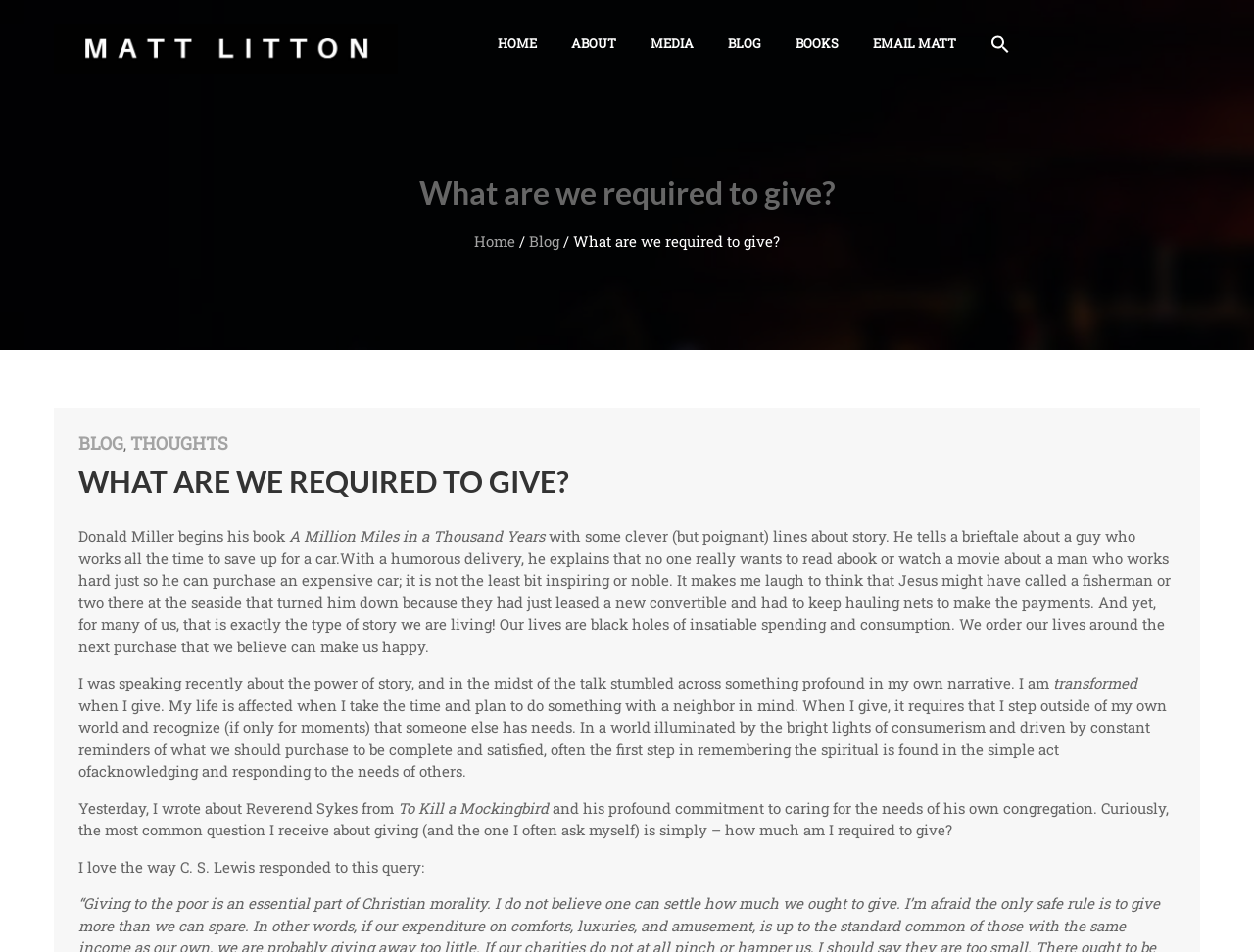Locate the bounding box coordinates of the element to click to perform the following action: 'Visit the 'BOOKS' page'. The coordinates should be given as four float values between 0 and 1, in the form of [left, top, right, bottom].

[0.63, 0.026, 0.673, 0.07]